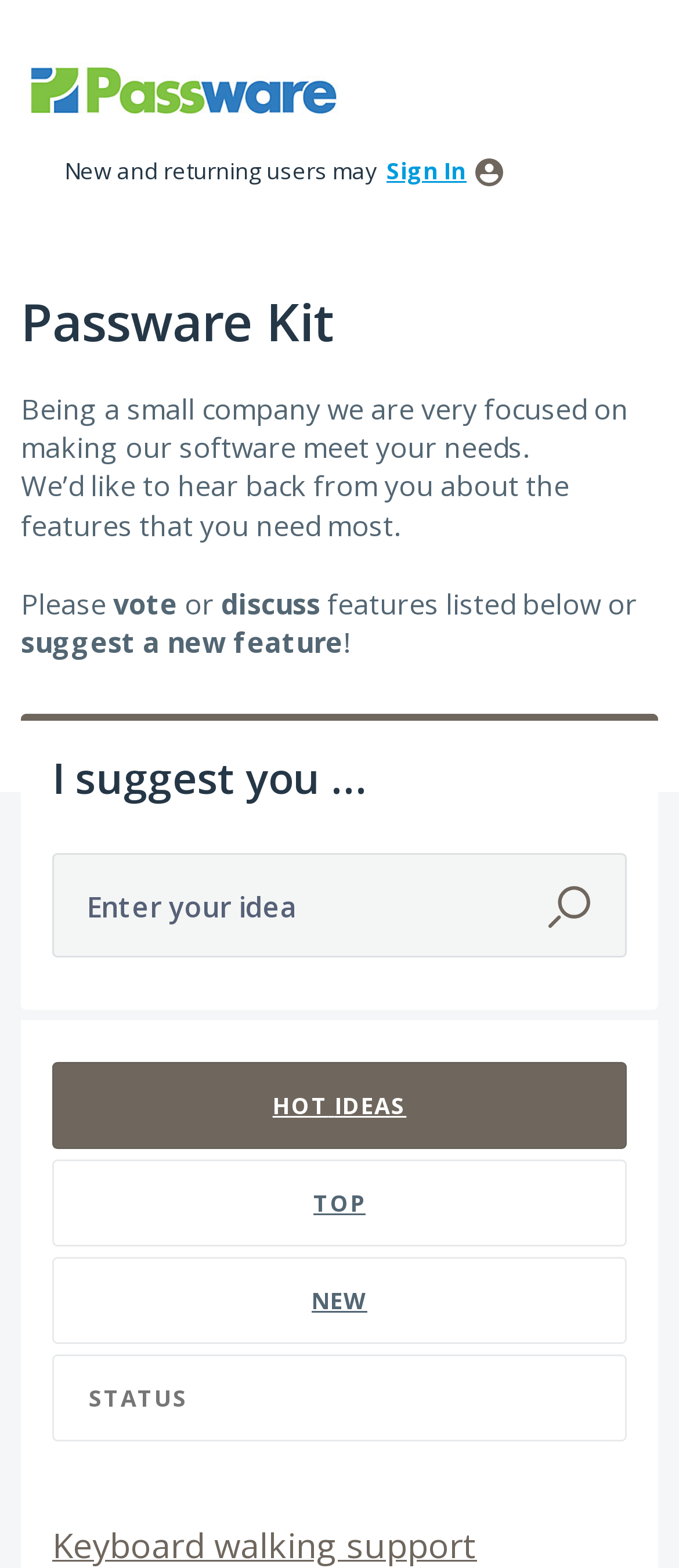Identify the bounding box coordinates of the area that should be clicked in order to complete the given instruction: "Click on the 'HOT IDEAS' link". The bounding box coordinates should be four float numbers between 0 and 1, i.e., [left, top, right, bottom].

[0.077, 0.678, 0.923, 0.733]